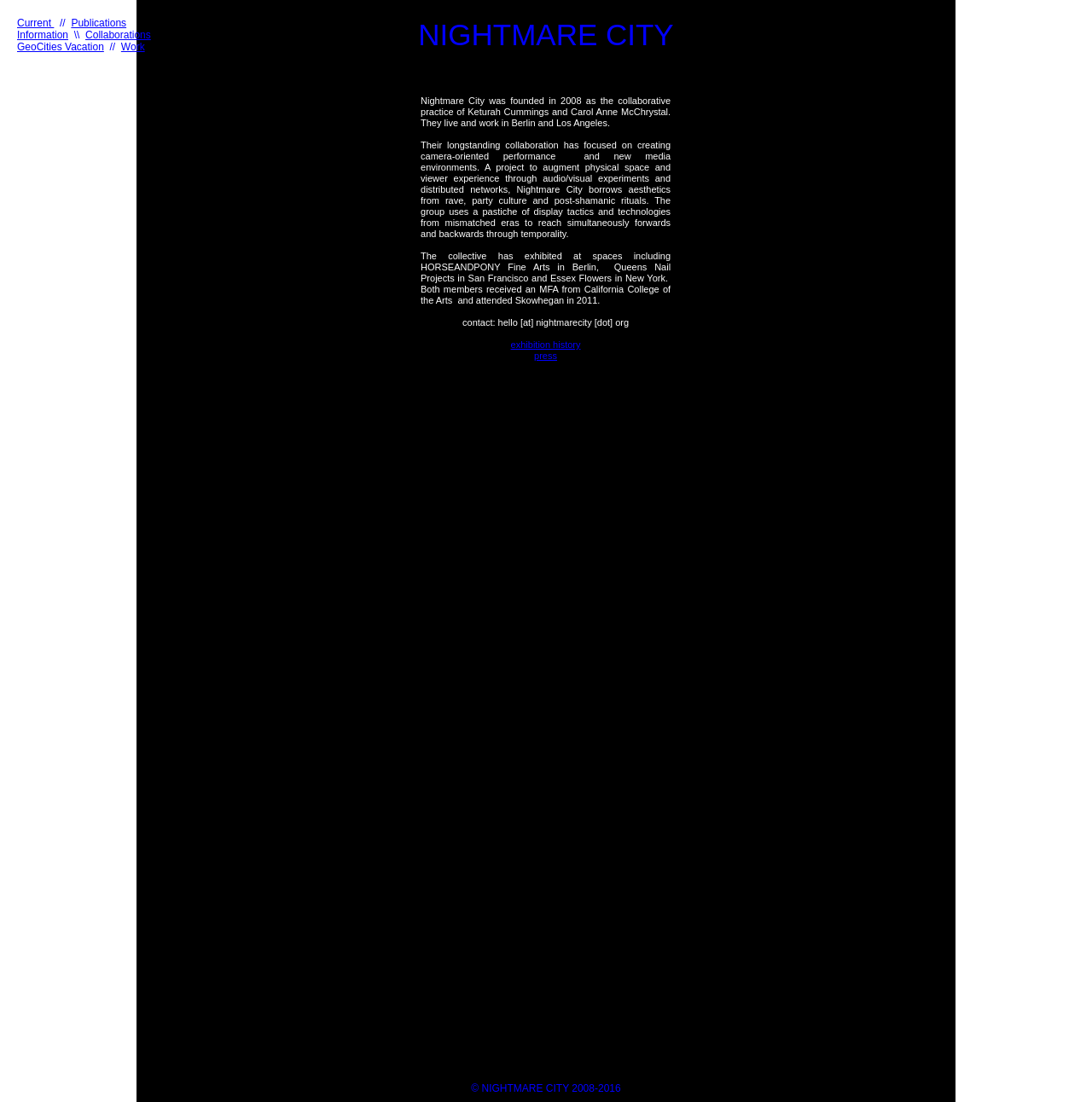Identify the bounding box coordinates for the UI element described as follows: "GeoCities Vacation". Ensure the coordinates are four float numbers between 0 and 1, formatted as [left, top, right, bottom].

[0.016, 0.037, 0.095, 0.048]